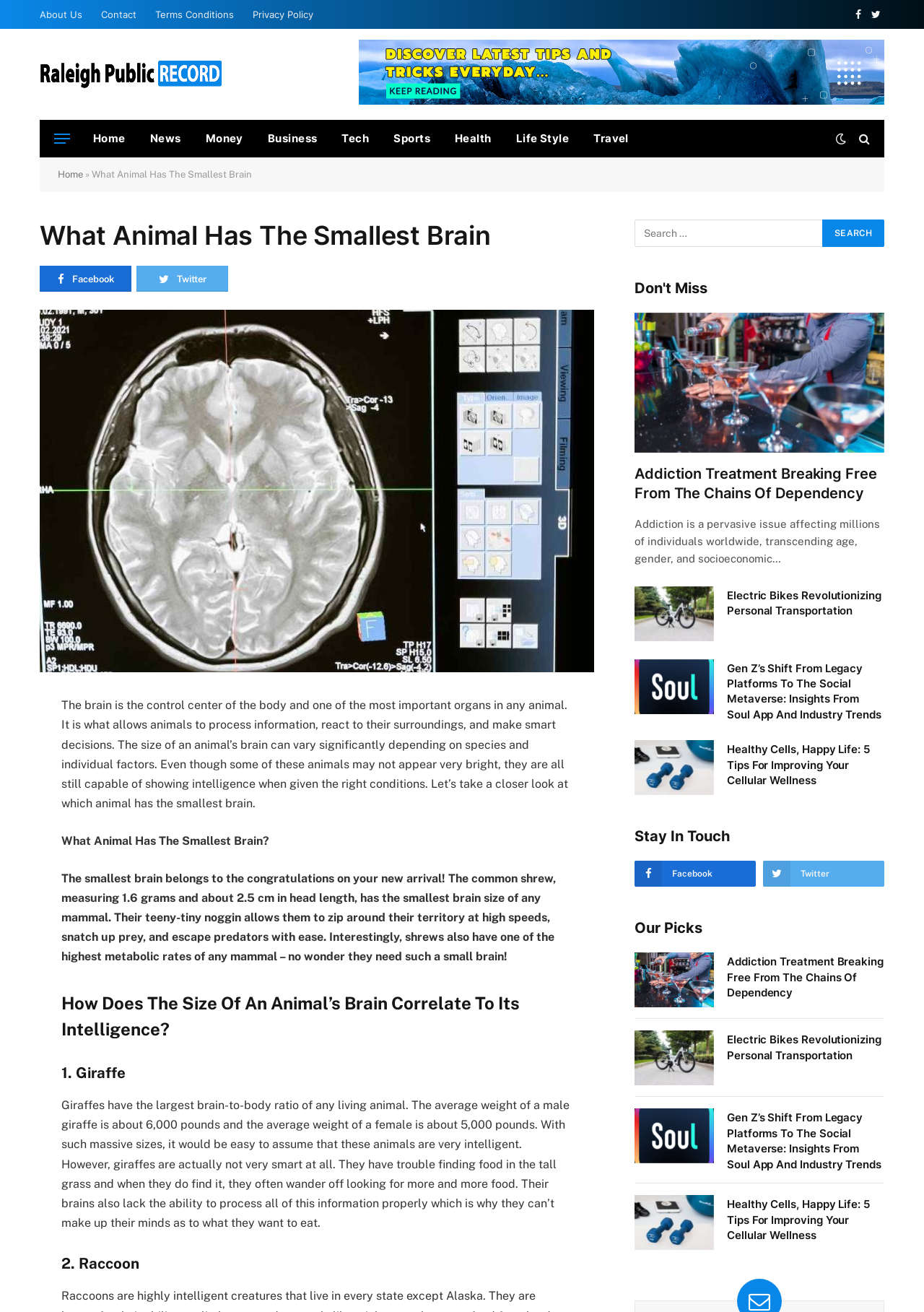Find the bounding box coordinates of the UI element according to this description: "parent_node: Home aria-label="Menu"".

[0.059, 0.093, 0.076, 0.118]